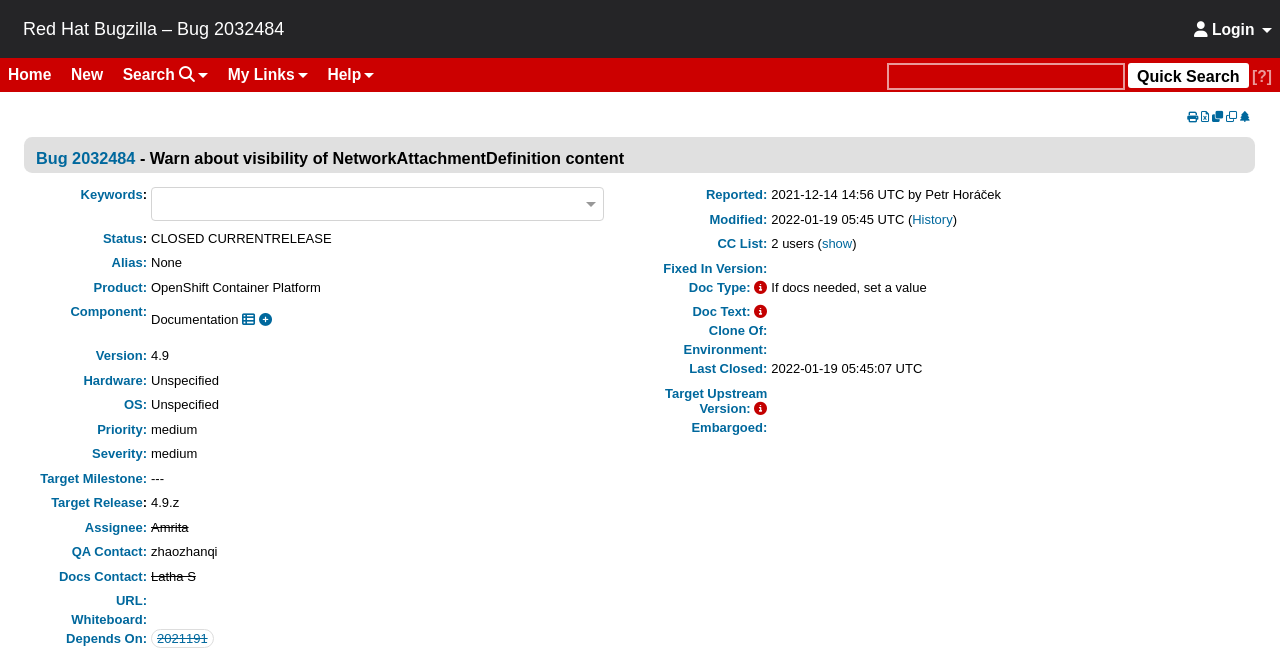Can you find the bounding box coordinates for the element to click on to achieve the instruction: "Check the 'Status' field"?

[0.117, 0.355, 0.472, 0.389]